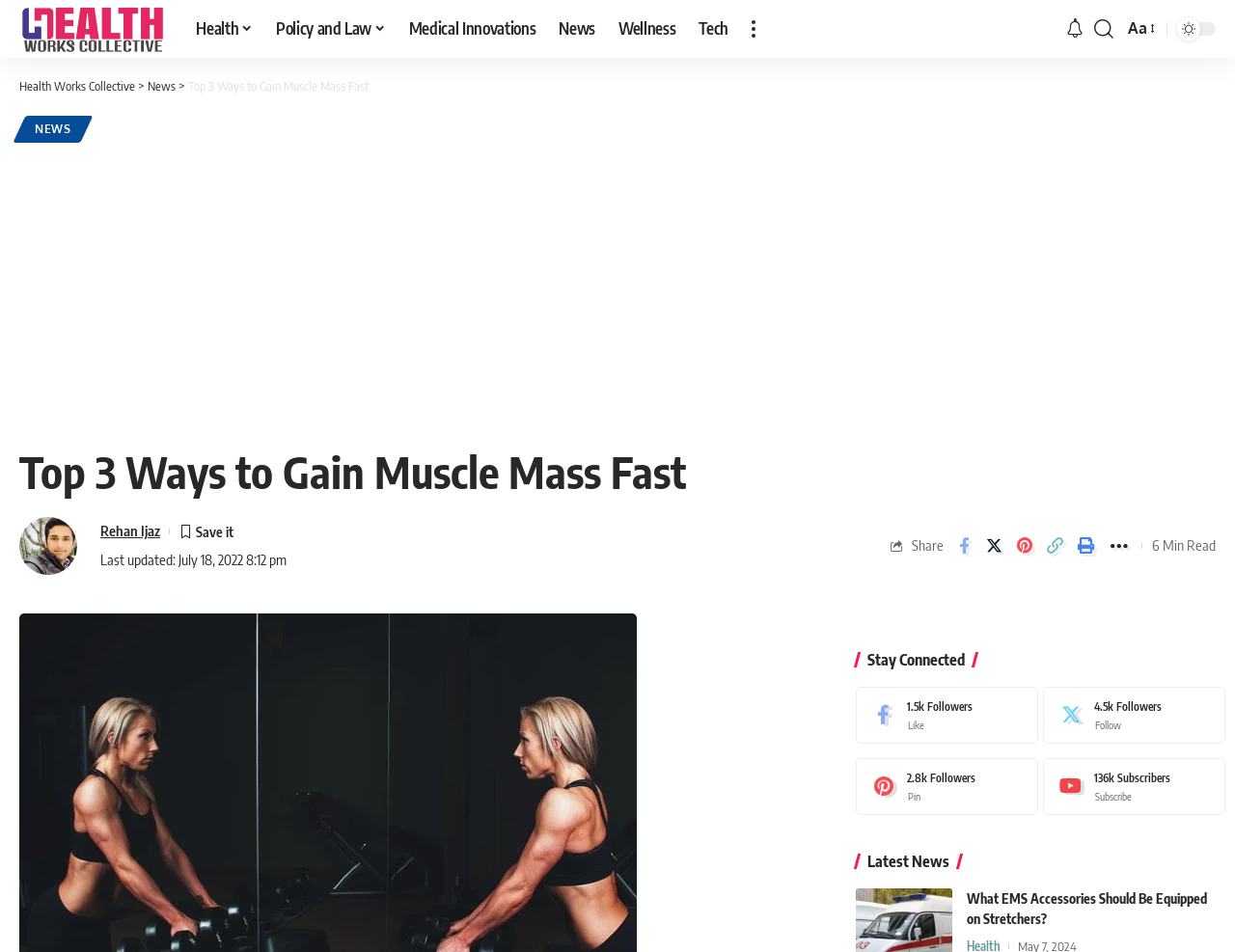How many followers does the Facebook page have?
Using the image as a reference, answer the question with a short word or phrase.

1.5k